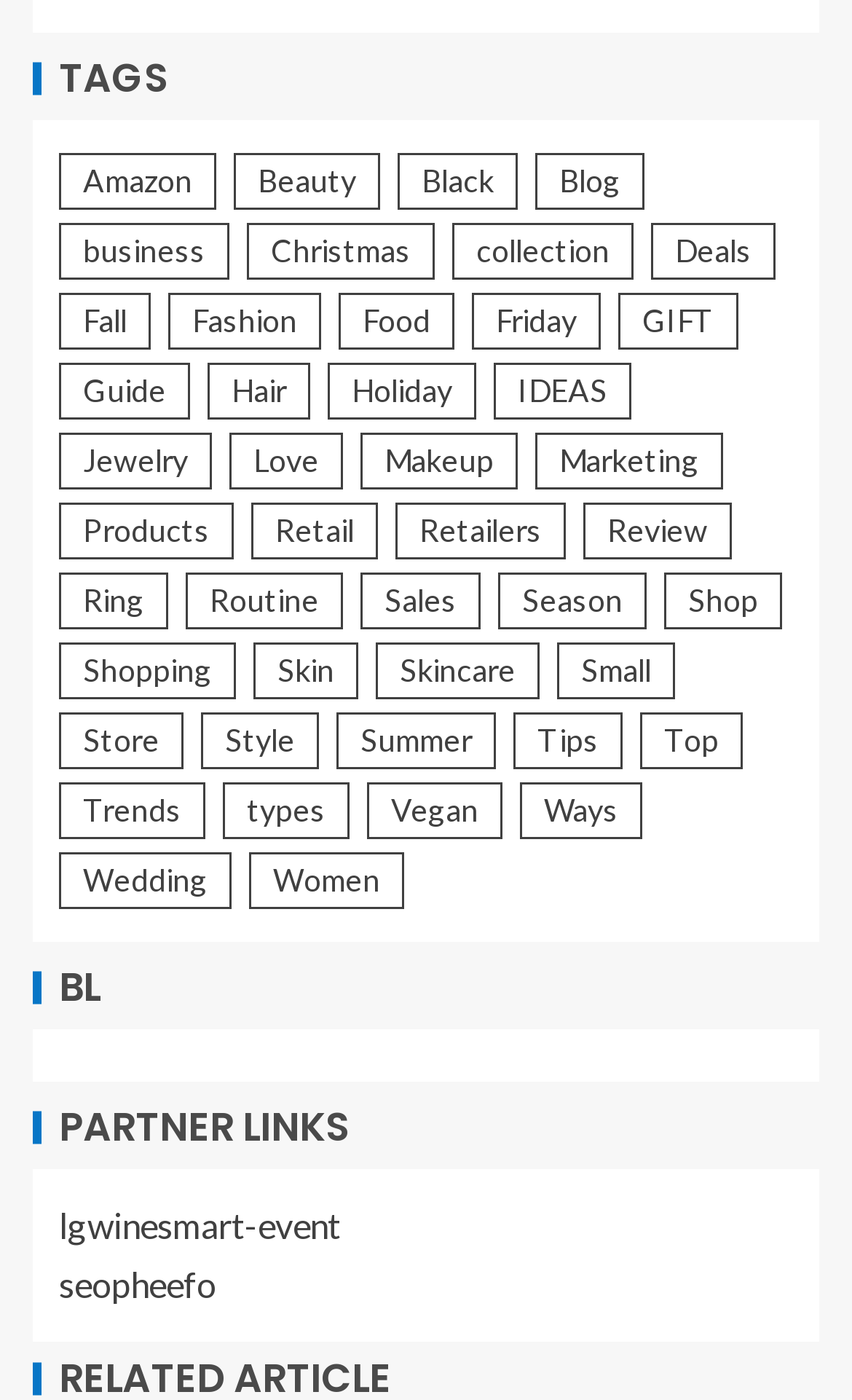Determine the bounding box coordinates of the element that should be clicked to execute the following command: "Click on the 'Amazon' link".

[0.069, 0.11, 0.254, 0.15]